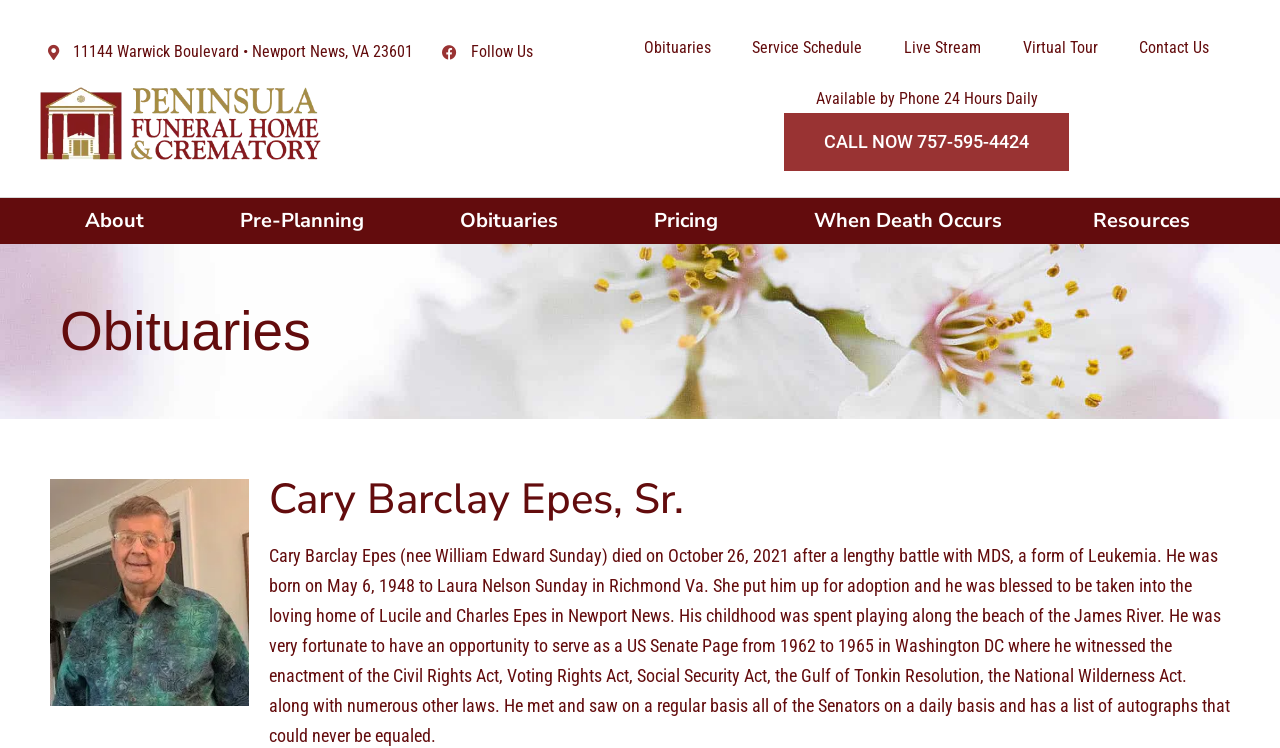Locate the coordinates of the bounding box for the clickable region that fulfills this instruction: "Learn more about Pre-Planning".

[0.152, 0.265, 0.324, 0.326]